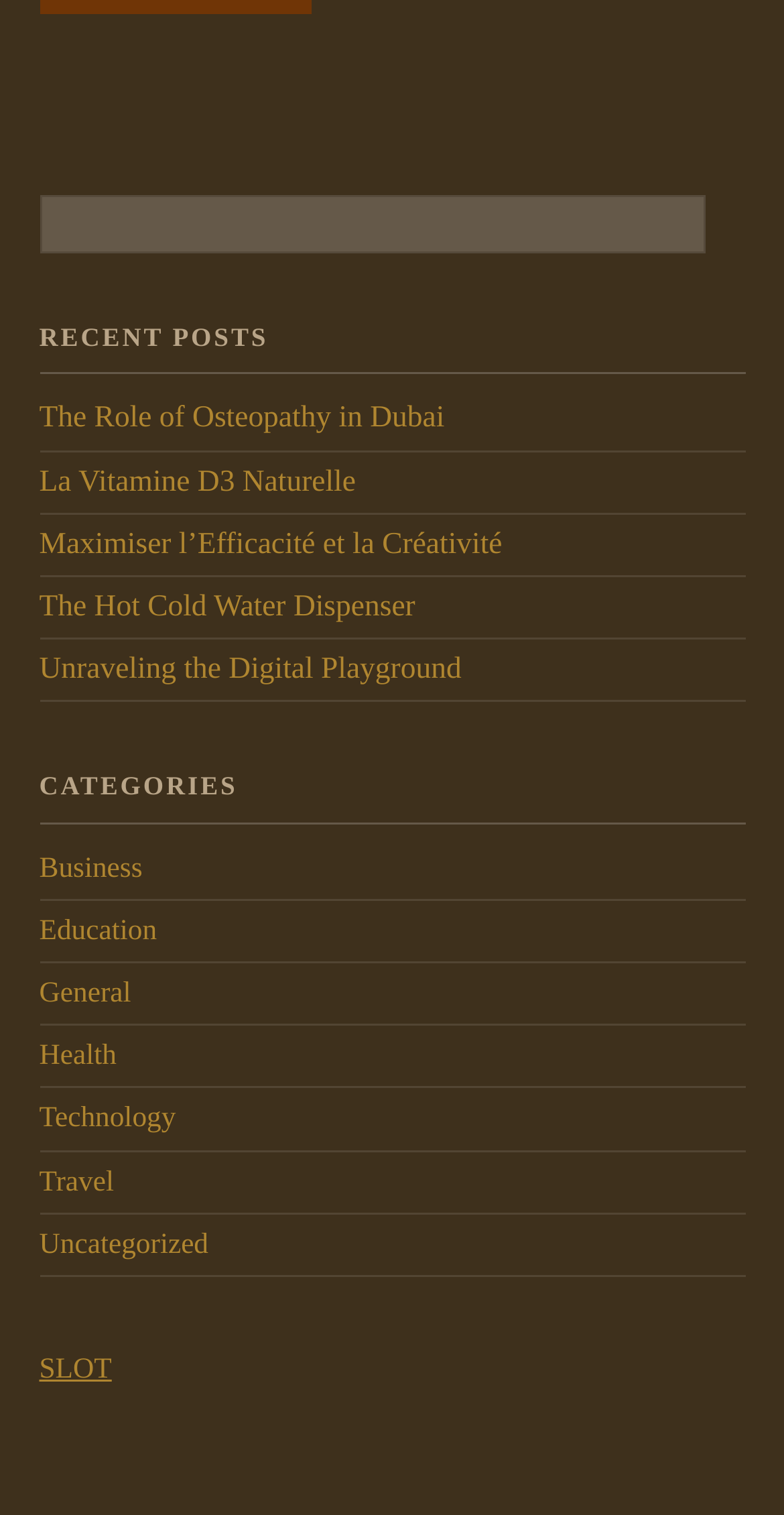Please identify the coordinates of the bounding box for the clickable region that will accomplish this instruction: "view Business category".

[0.05, 0.562, 0.182, 0.584]